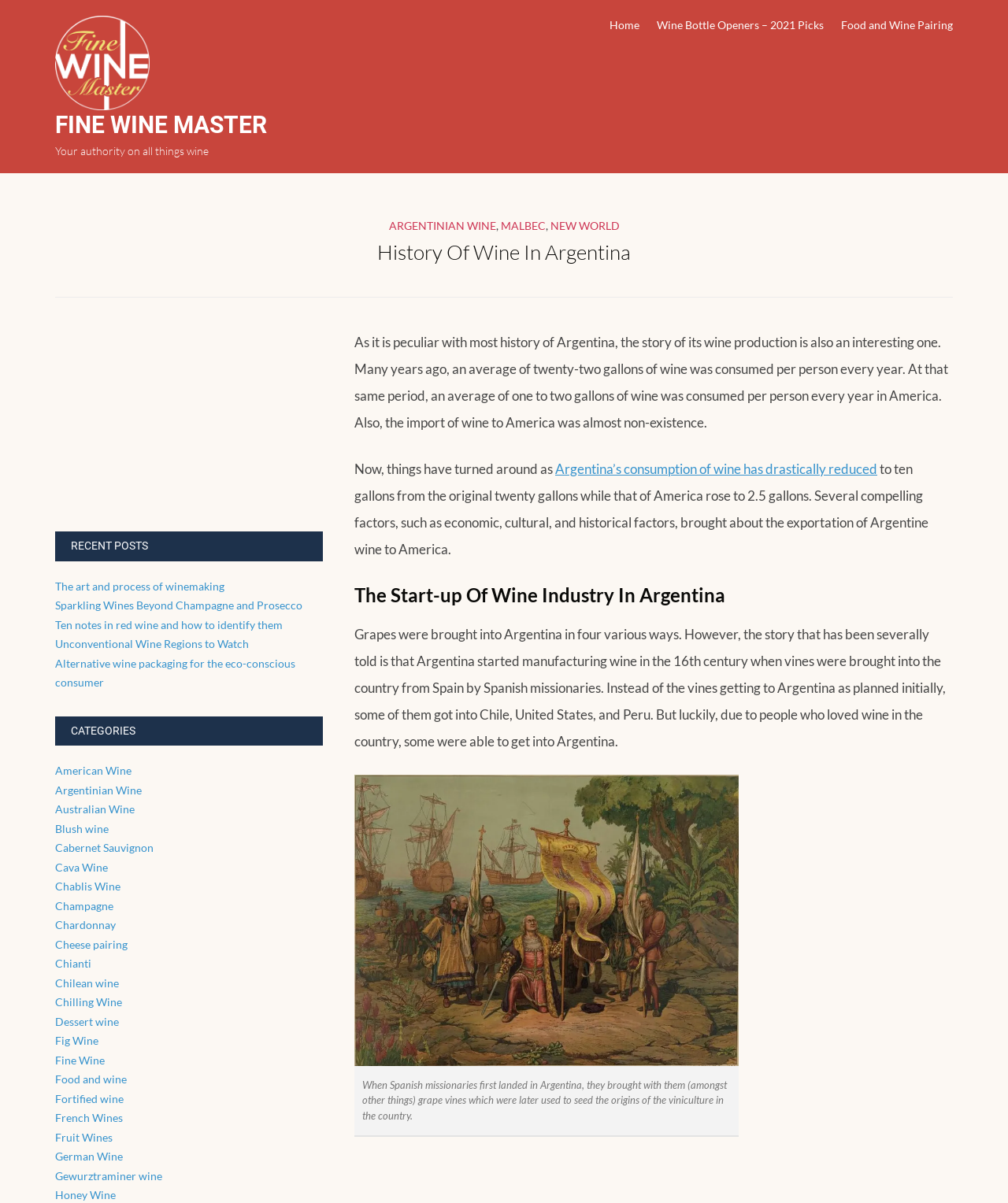Provide the text content of the webpage's main heading.

History Of Wine In Argentina